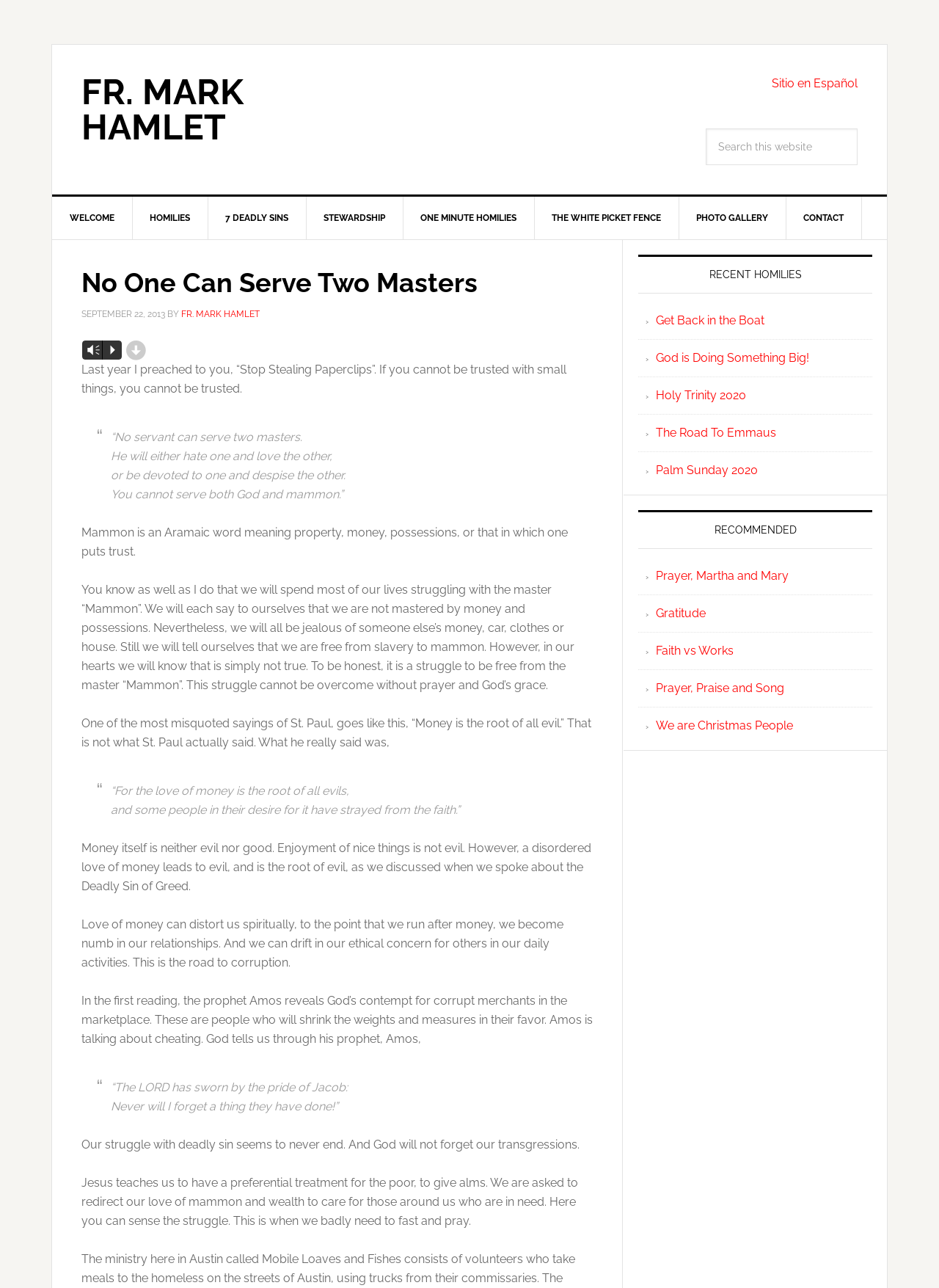Given the description of the UI element: "Palm Sunday 2020", predict the bounding box coordinates in the form of [left, top, right, bottom], with each value being a float between 0 and 1.

[0.698, 0.359, 0.807, 0.37]